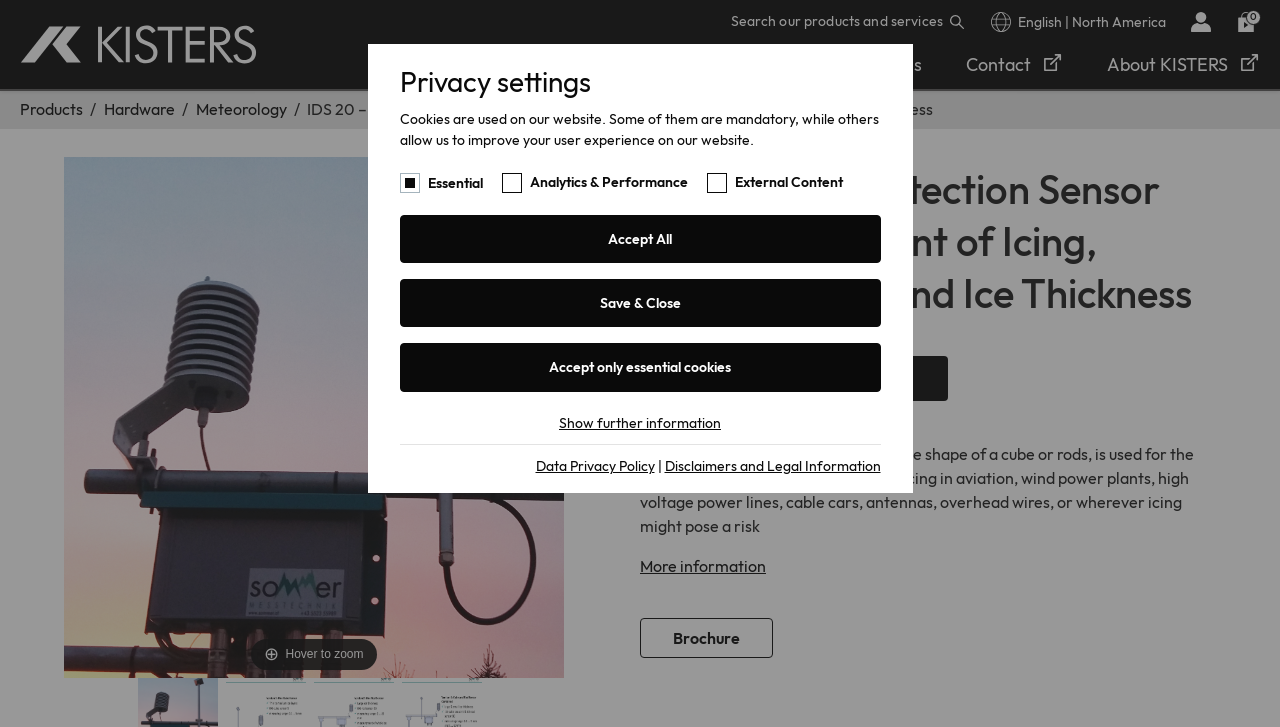Determine the bounding box coordinates of the clickable region to carry out the instruction: "Request a quote or advice".

[0.5, 0.49, 0.741, 0.552]